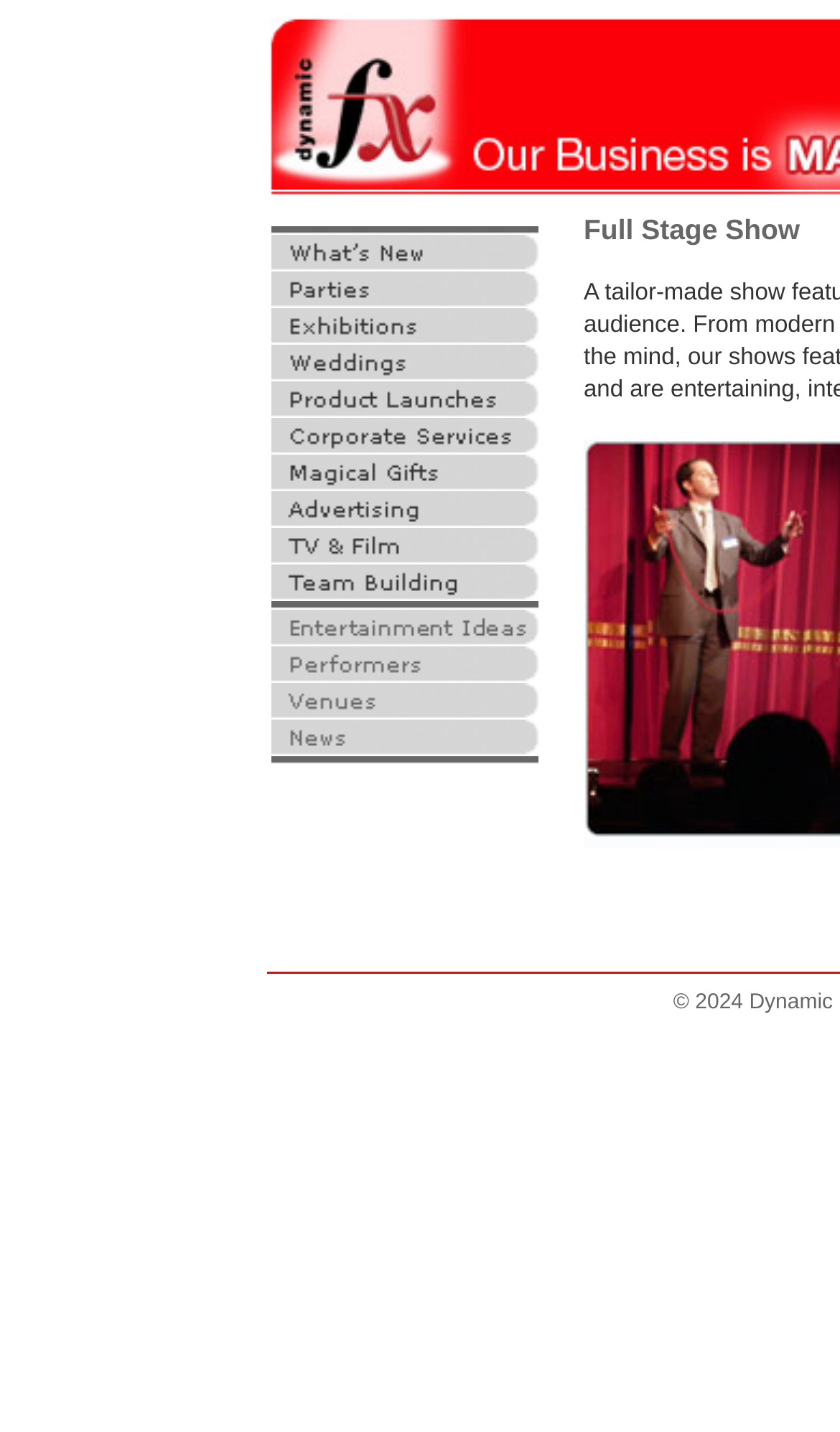Determine the bounding box coordinates of the UI element described by: "name="gifts"".

[0.323, 0.323, 0.641, 0.349]